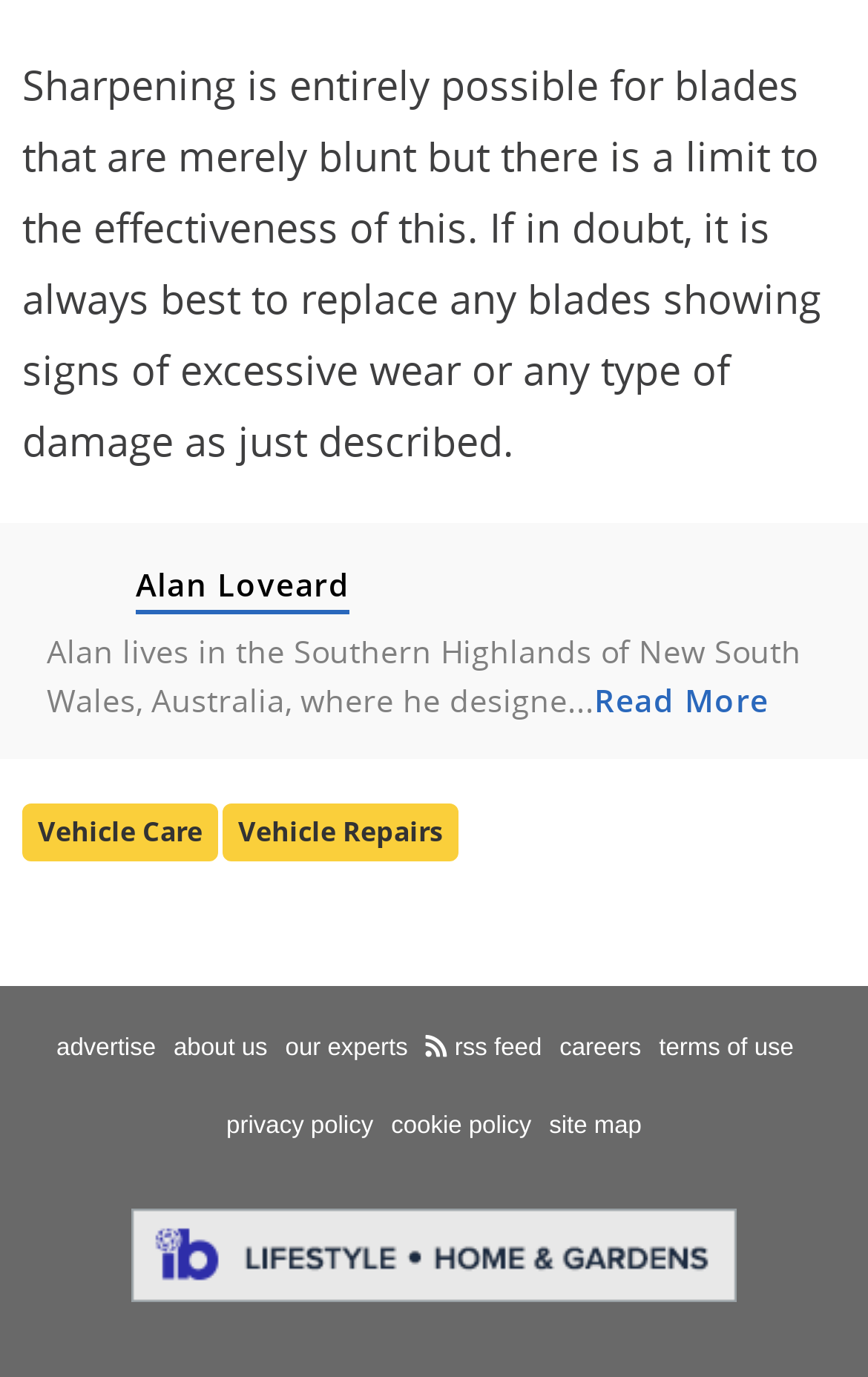Determine the bounding box coordinates for the clickable element to execute this instruction: "View Vehicle Repairs page". Provide the coordinates as four float numbers between 0 and 1, i.e., [left, top, right, bottom].

[0.256, 0.66, 0.528, 0.701]